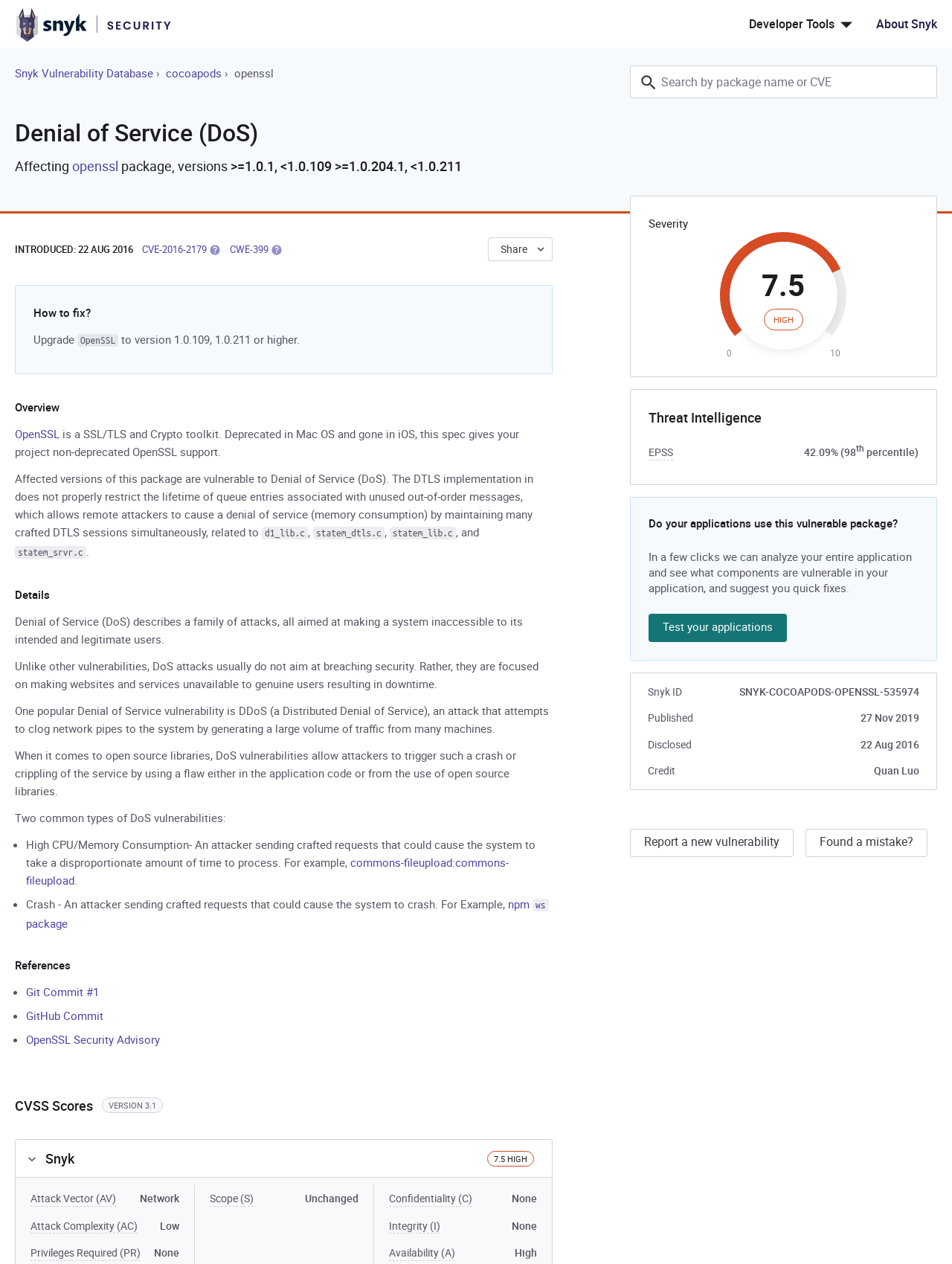Can you find the bounding box coordinates for the element that needs to be clicked to execute this instruction: "Found a mistake?"? The coordinates should be given as four float numbers between 0 and 1, i.e., [left, top, right, bottom].

[0.846, 0.656, 0.974, 0.678]